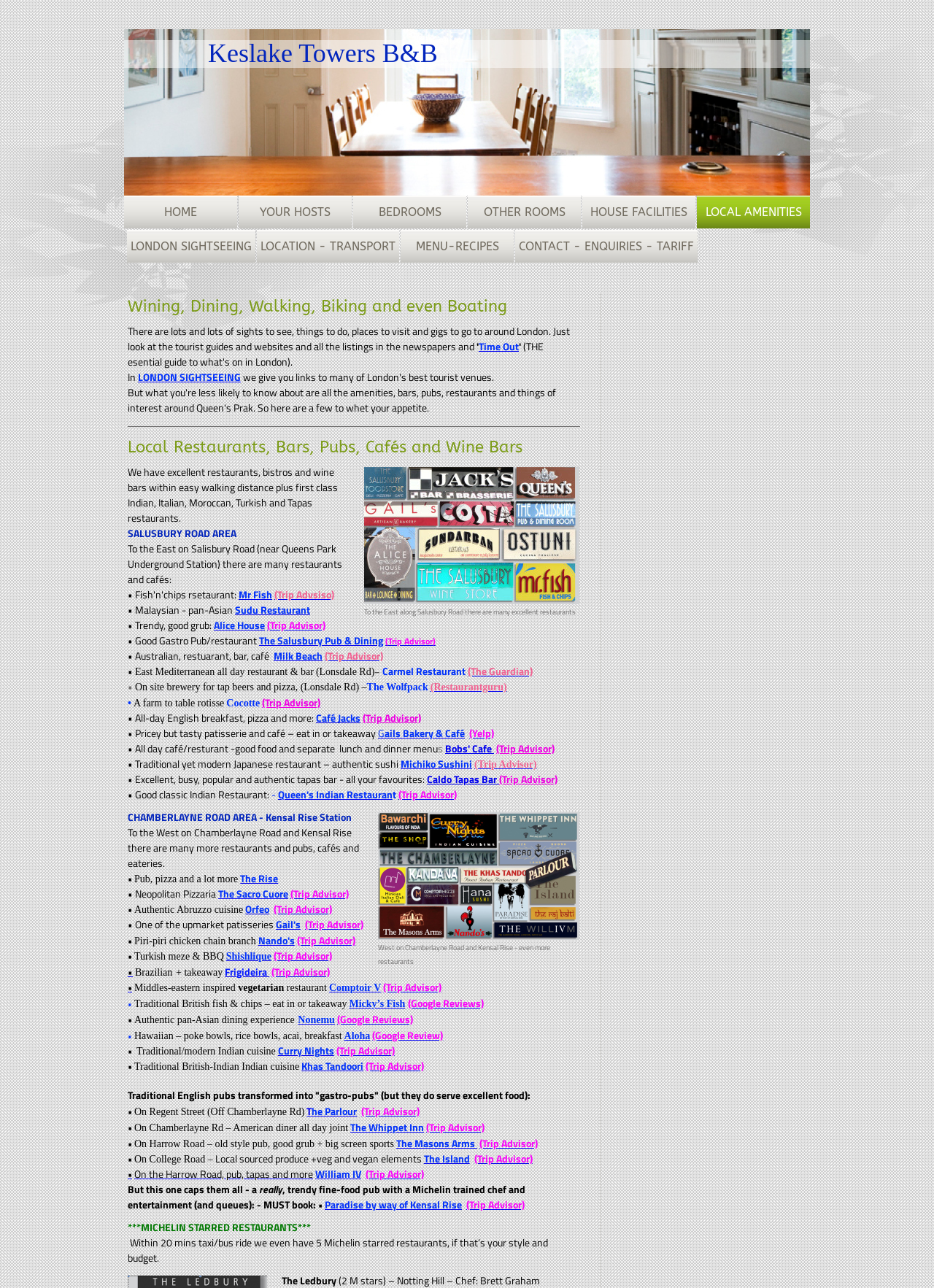Please find the bounding box coordinates (top-left x, top-left y, bottom-right x, bottom-right y) in the screenshot for the UI element described as follows: Frigideira

[0.241, 0.75, 0.288, 0.76]